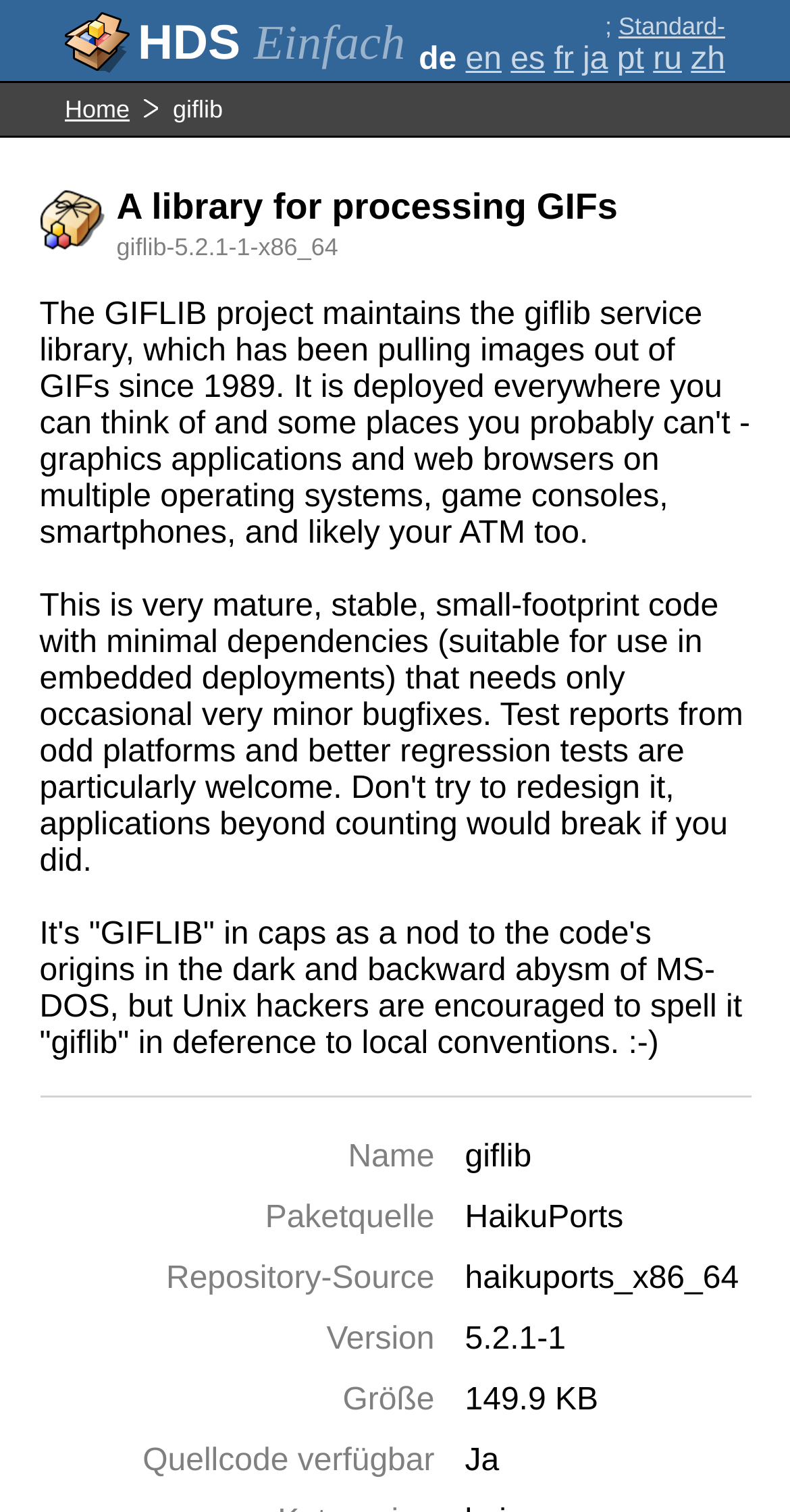What is the name of the library?
Please provide a comprehensive answer based on the information in the image.

The name of the library can be found in the description list detail section, where it says 'Name: giflib'.